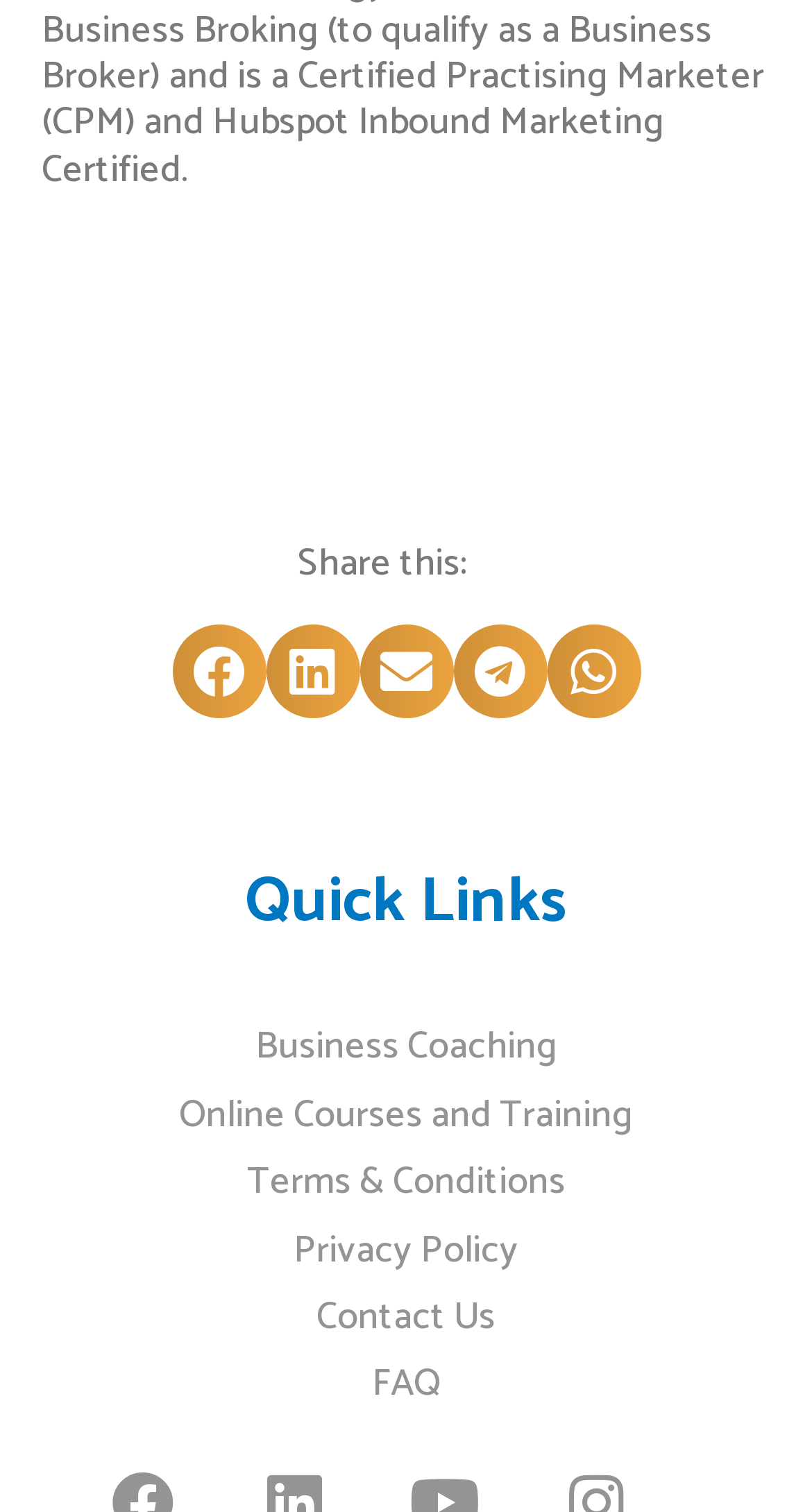Using the description: "Business Coaching", determine the UI element's bounding box coordinates. Ensure the coordinates are in the format of four float numbers between 0 and 1, i.e., [left, top, right, bottom].

[0.221, 0.678, 0.779, 0.709]